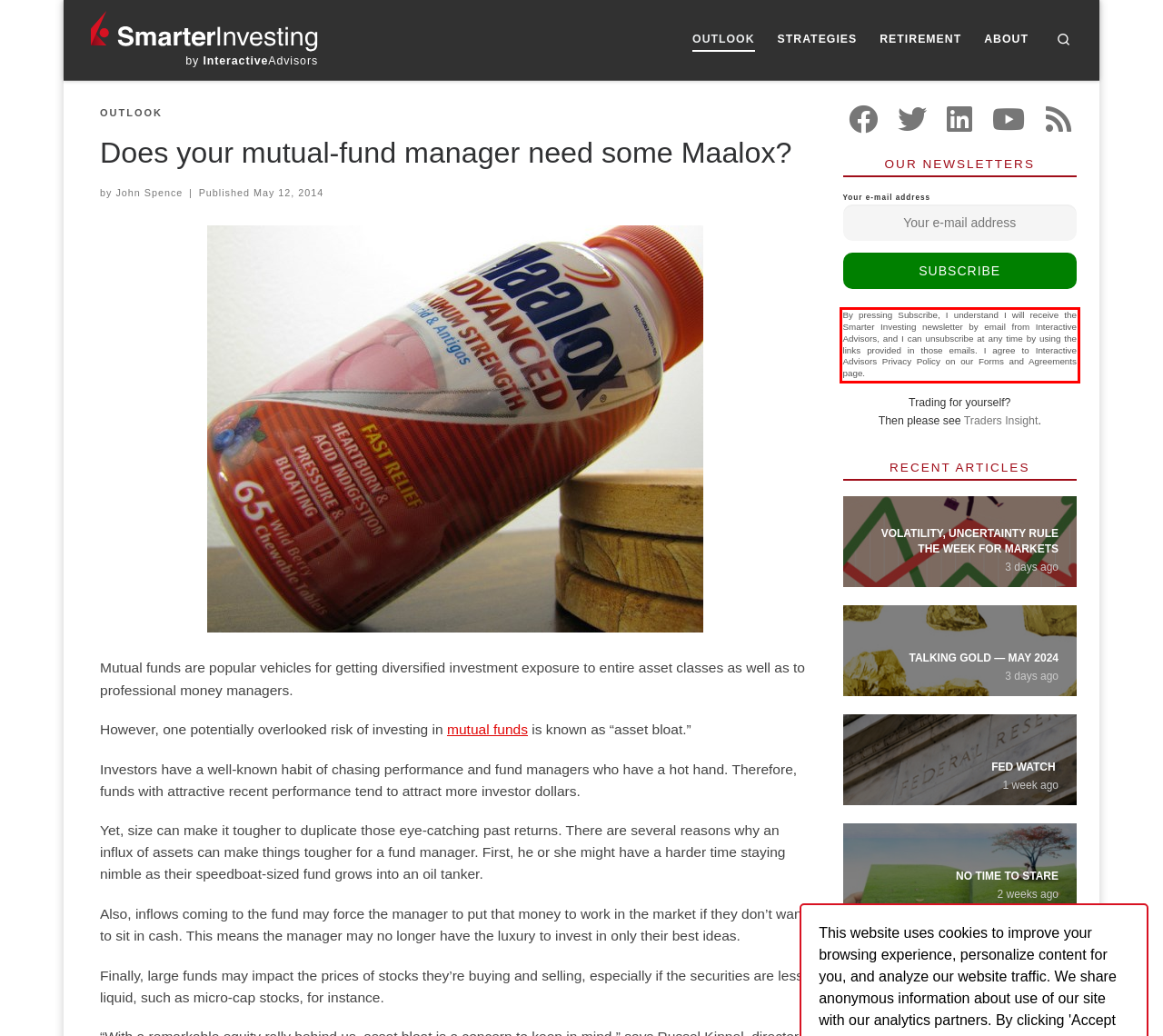Please analyze the screenshot of a webpage and extract the text content within the red bounding box using OCR.

By pressing Subscribe, I understand I will receive the Smarter Investing newsletter by email from Interactive Advisors, and I can unsubscribe at any time by using the links provided in those emails. I agree to Interactive Advisors Privacy Policy on our Forms and Agreements page.